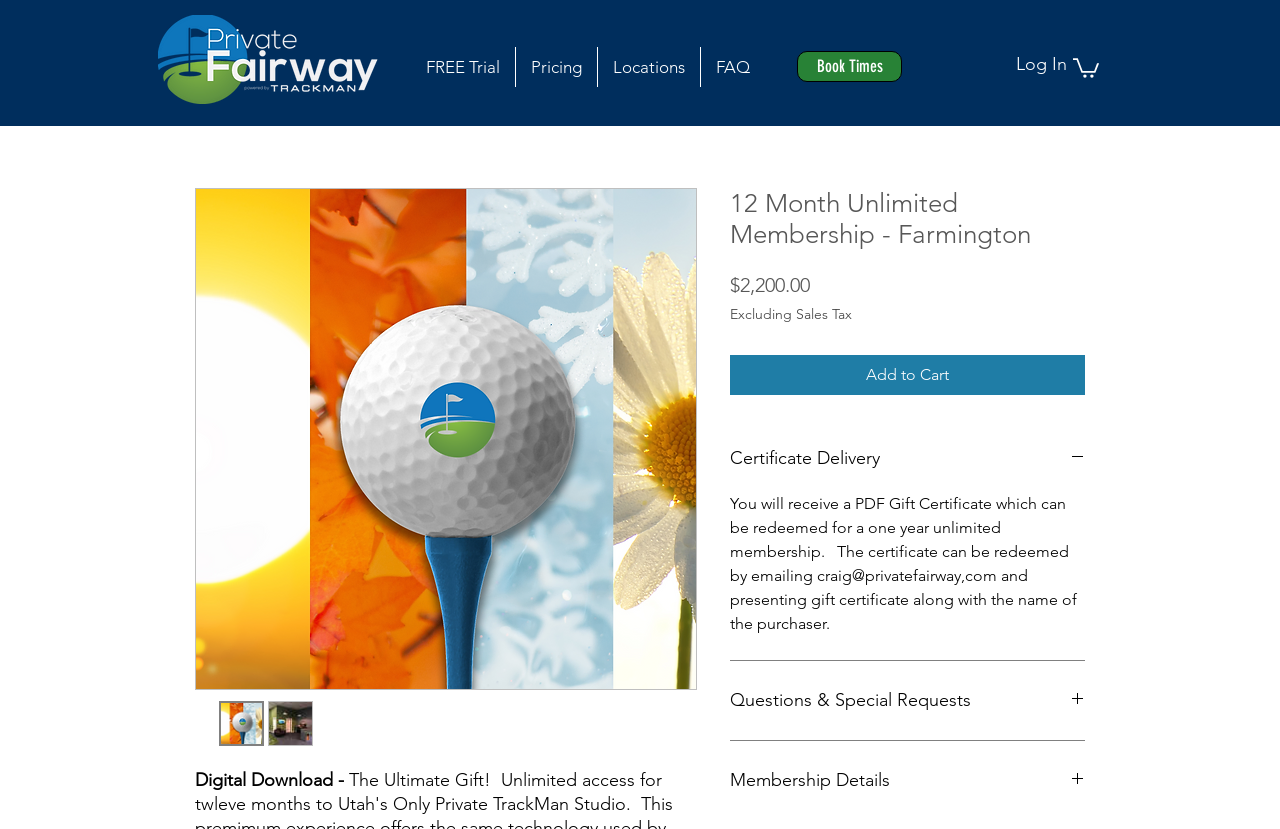Give a one-word or short phrase answer to the question: 
What is the price of the 12 Month Unlimited Membership?

$2,200.00